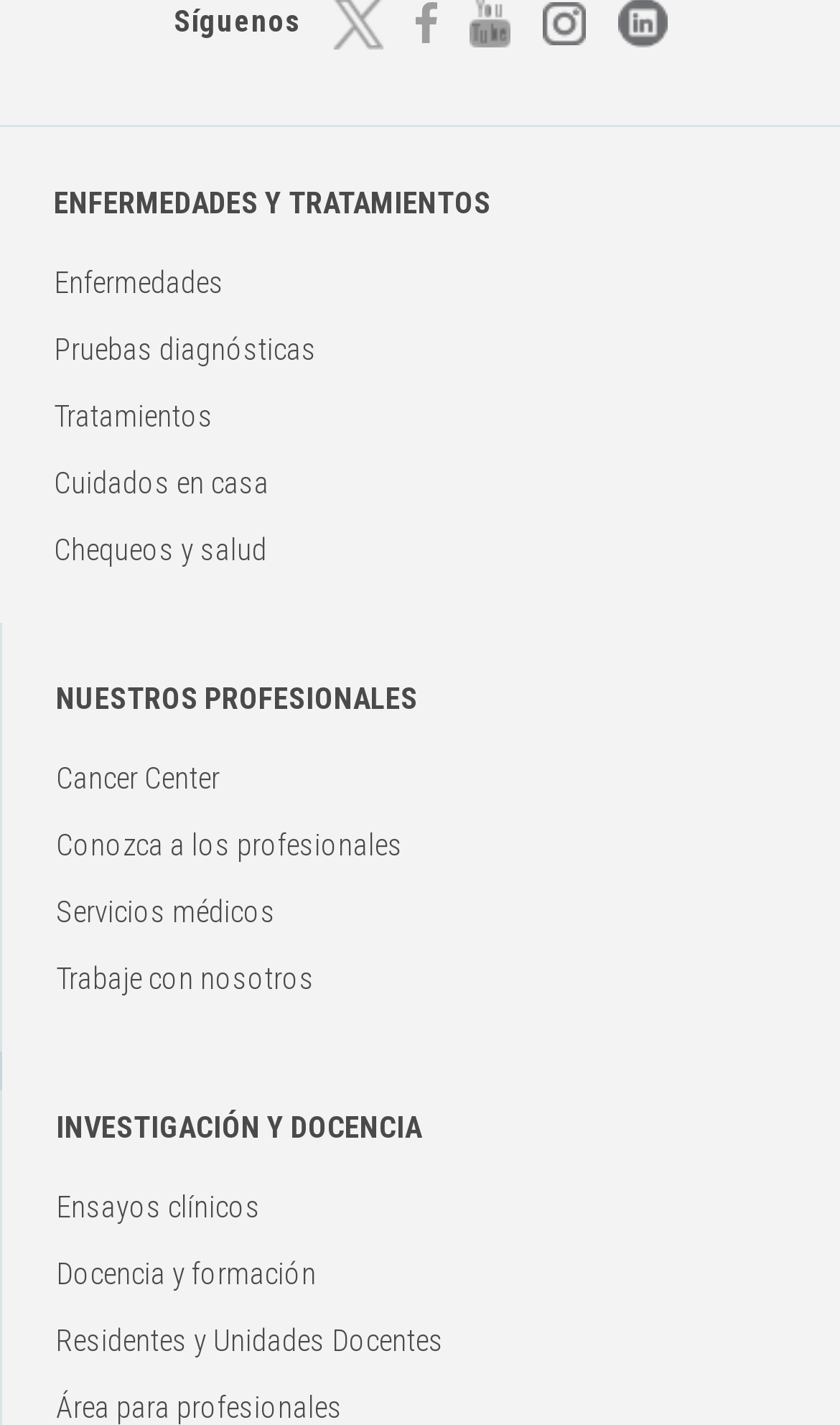How many links are there under 'NUESTROS PROFESIONALES'?
Provide a detailed and extensive answer to the question.

I counted the number of links under the category 'NUESTROS PROFESIONALES' and found that there are four links: 'Cancer Center', 'Conozca a los profesionales', 'Servicios médicos', and 'Trabaje con nosotros'.